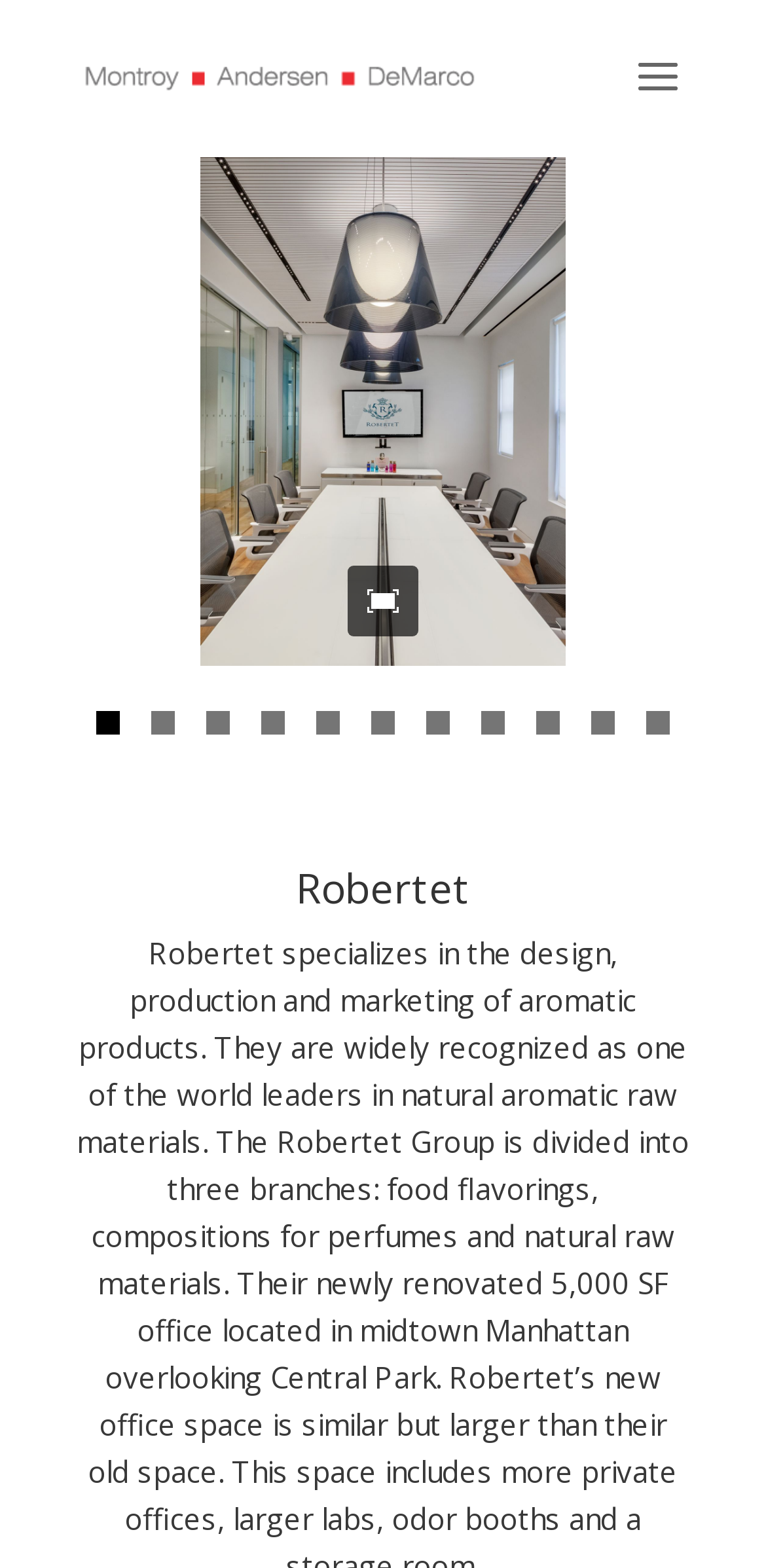Describe all the visual and textual components of the webpage comprehensively.

The webpage is titled "Robertet | Montroy Andersen DeMarco" and features a prominent link to "Montroy Andersen DeMarco" at the top-left corner, accompanied by an image with the same name. 

Below the link, there is a search bar spanning across the top of the page. 

The main content of the page is a slider region, taking up most of the page's width and height. Within the slider, there are 11 buttons arranged horizontally, each labeled with a different "Robertet-NYC-MADGI" title, such as "Robertet-NYC-MADGI-8" or "Robertet-NYC-MADGI-11". These buttons are evenly spaced and positioned near the middle of the slider region.

At the top-right corner of the slider, there is an "Exit full screen" image button. 

Above the buttons, there is a heading titled "Robertet" that spans the width of the slider region.